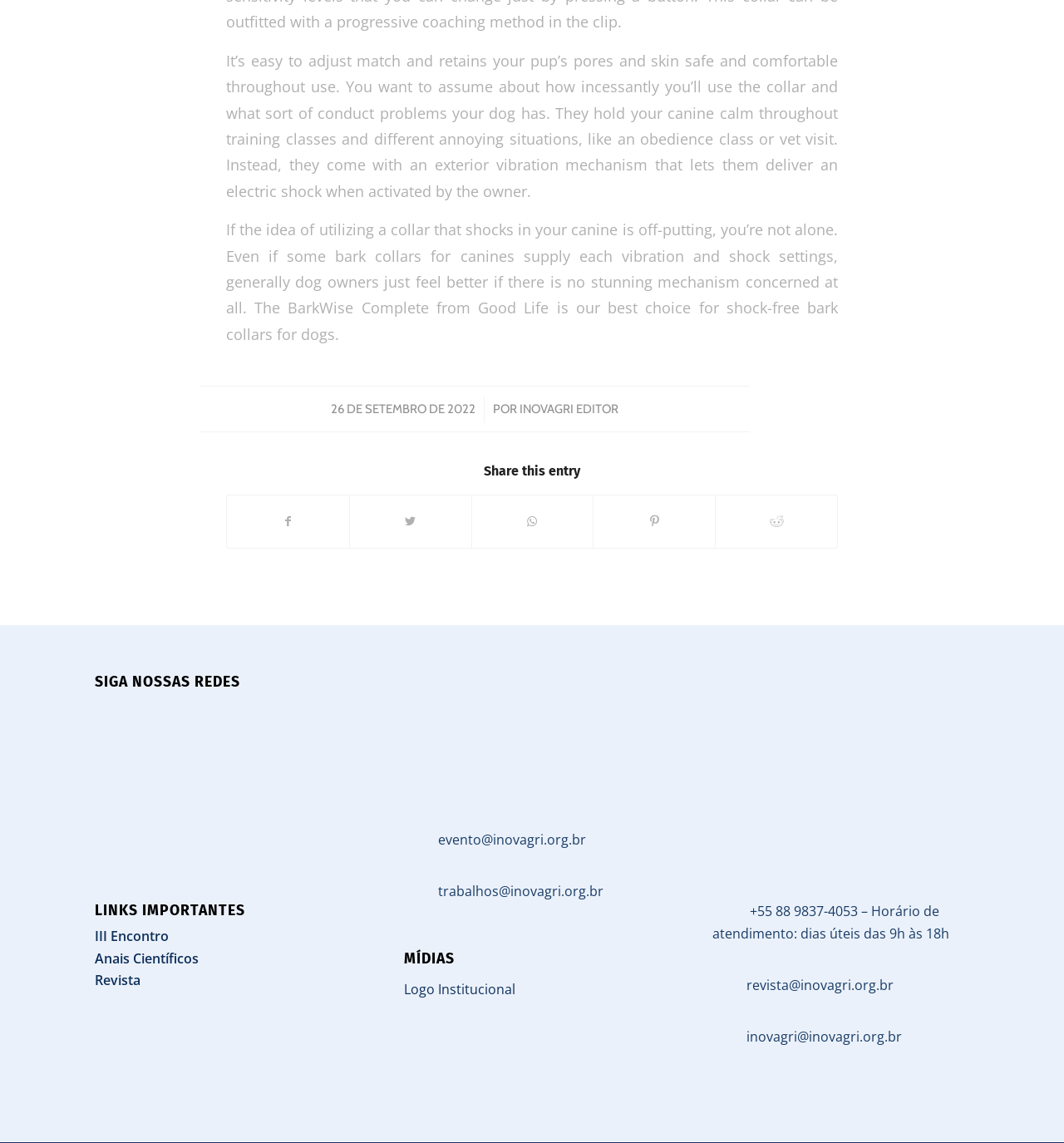Locate the bounding box coordinates of the area where you should click to accomplish the instruction: "Send an email to evento@inovagri.org.br".

[0.411, 0.727, 0.551, 0.743]